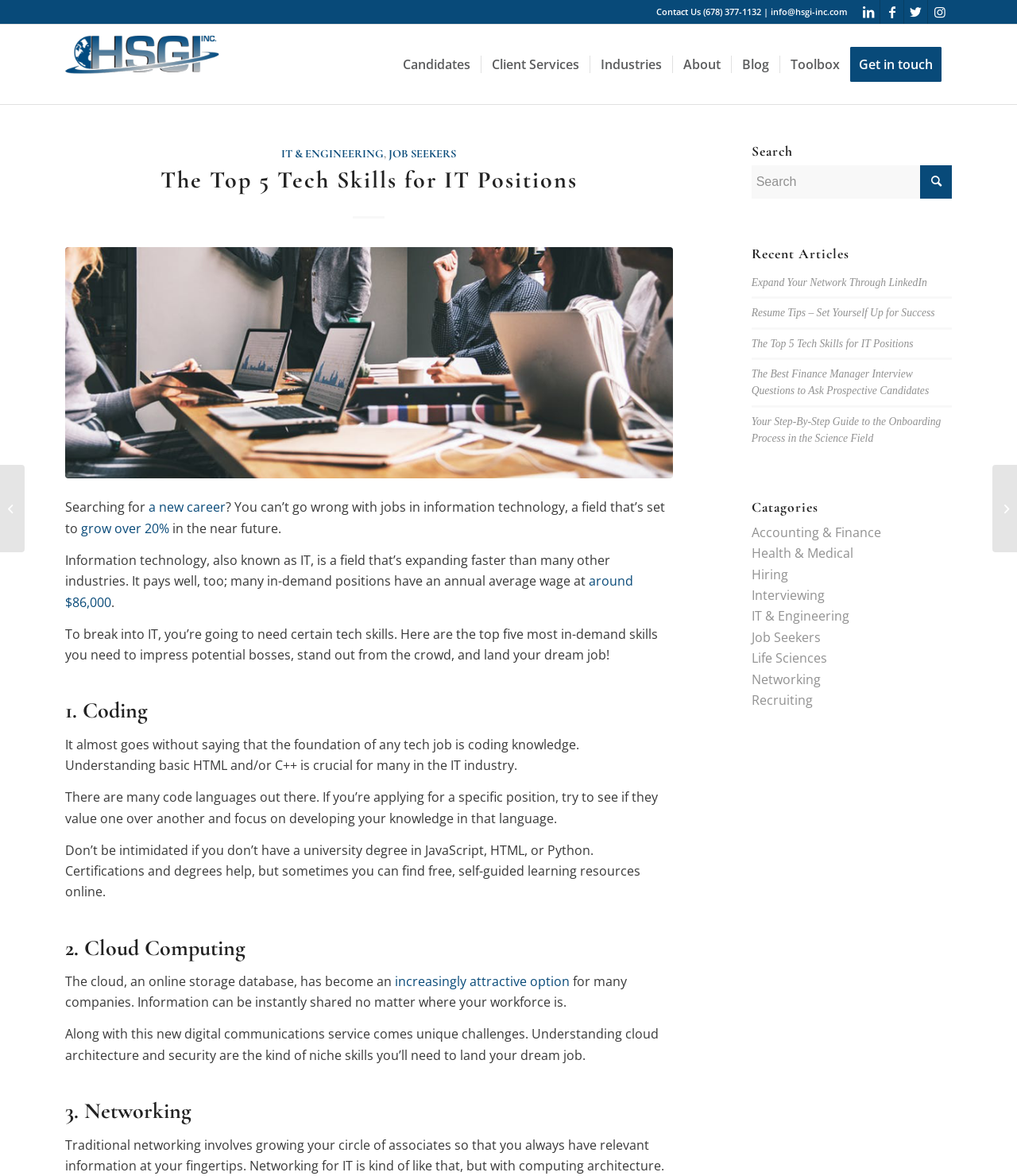Find the bounding box coordinates of the element to click in order to complete this instruction: "Explore the Industries page". The bounding box coordinates must be four float numbers between 0 and 1, denoted as [left, top, right, bottom].

[0.58, 0.021, 0.661, 0.089]